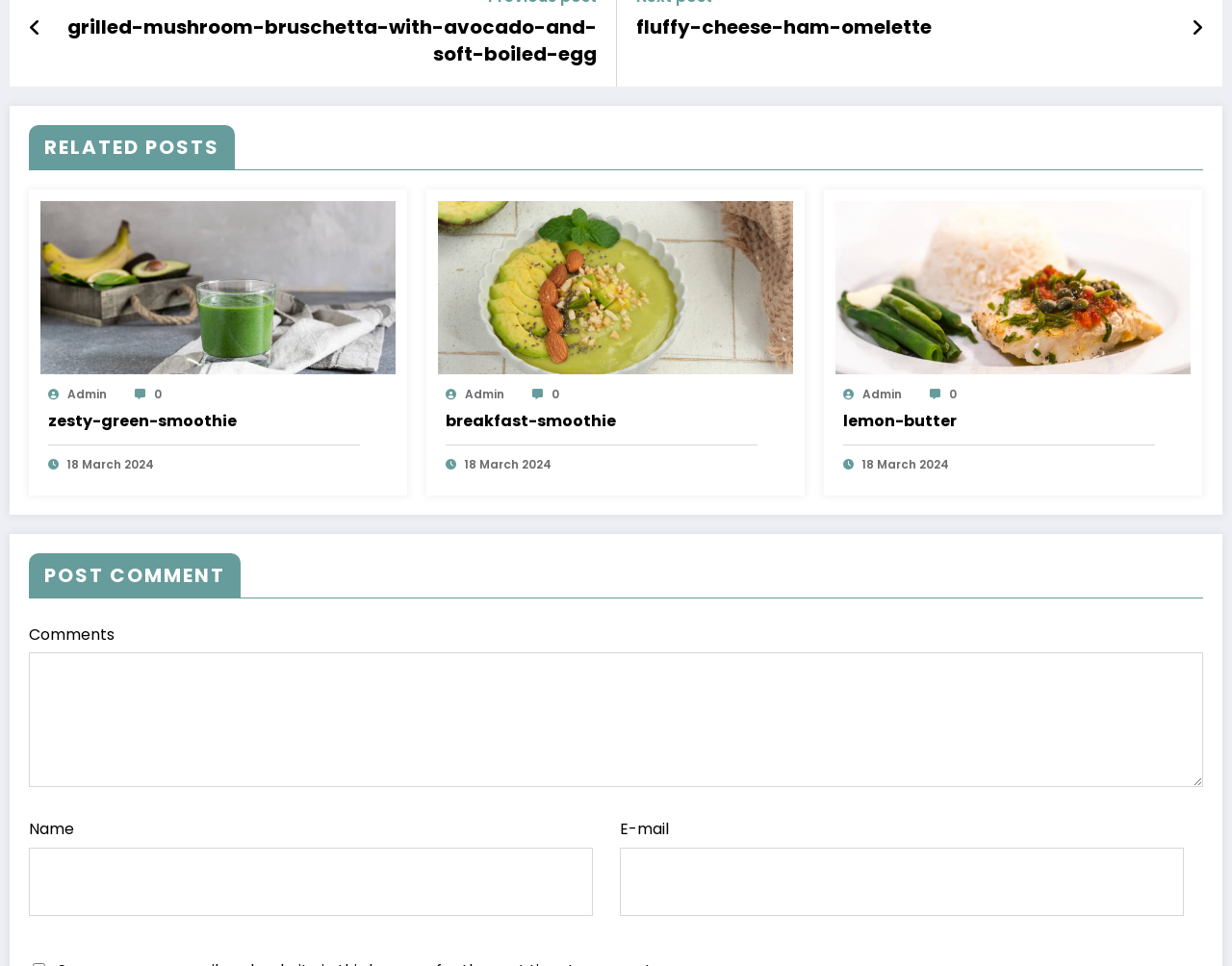Please examine the image and answer the question with a detailed explanation:
What is the date of the 'Zesty Green Smoothie' post?

The date of the 'Zesty Green Smoothie' post can be found in the time element with the text '18 March 2024' which is located in the layout table of the first related post.